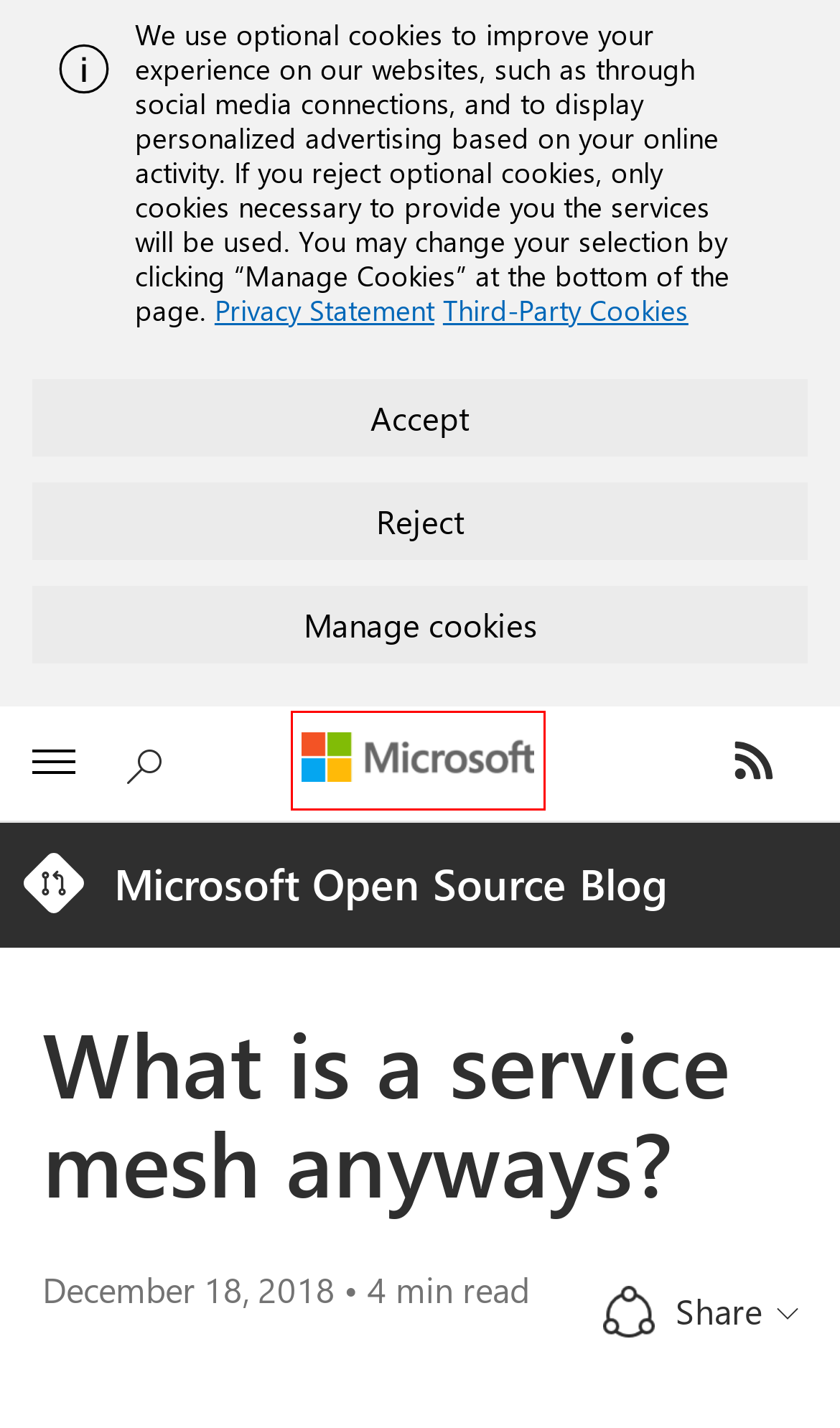Consider the screenshot of a webpage with a red bounding box and select the webpage description that best describes the new page that appears after clicking the element inside the red box. Here are the candidates:
A. Third party cookie inventory - Microsoft Support
B. Go - Microsoft Open Source Blog
C. Java - Microsoft Open Source Blog
D. End-of-life management and recycling | Microsoft Legal
E. Contact Us - Microsoft Support
F. .NET - Microsoft Open Source Blog
G. Your request has been blocked. This could be
                        due to several reasons.
H. Microsoft Open Source Blog | Open Source Insights & Standards

G